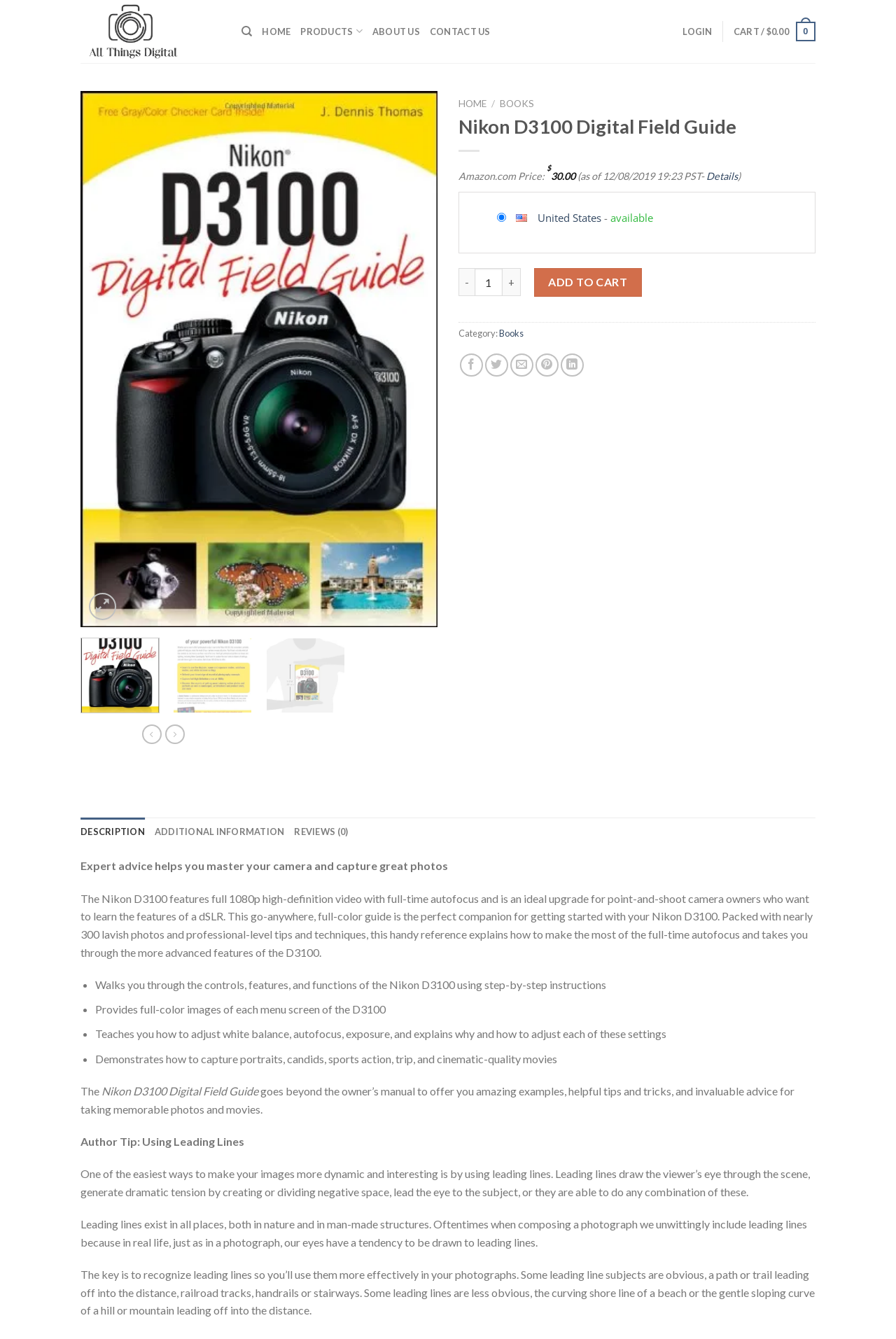Generate a thorough caption detailing the webpage content.

This webpage is about the Nikon D3100 Digital Field Guide, a book that provides expert advice on mastering the camera and capturing great photos. At the top of the page, there is a navigation menu with links to "All Things Digital Photography", "Search", "HOME", "PRODUCTS", "ABOUT US", "CONTACT US", "LOGIN", and "CART / $0.00 0". Below the navigation menu, there is a section with a "Previous" and "Next" button, which suggests that there are multiple pages or products to browse through.

On the left side of the page, there is a section with a "HOME" link, a "/" separator, and a "BOOKS" link, which appears to be a breadcrumb navigation. Below this section, there is a heading that reads "Nikon D3100 Digital Field Guide" and some product information, including the price and availability.

To the right of the product information, there is a section with social media sharing links, including "Share on Facebook", "Share on Twitter", "Email to a Friend", "Pin on Pinterest", and "Share on LinkedIn". Below this section, there is a tab list with four tabs: "DESCRIPTION", "ADDITIONAL INFORMATION", "REVIEWS (0)", and a selected "DESCRIPTION" tab.

The "DESCRIPTION" tab contains a detailed product description, which includes several paragraphs of text and a list of bullet points highlighting the book's features and benefits. The text describes the book as a comprehensive guide to mastering the Nikon D3100 camera, with step-by-step instructions, full-color images, and professional-level tips and techniques. The bullet points list some of the book's key features, including walking the reader through the camera's controls and features, providing full-color images of each menu screen, and teaching how to adjust white balance, autofocus, and exposure.

At the bottom of the page, there is a "Go to top" link, which suggests that the page is quite long and has a lot of content. Overall, the webpage appears to be a product page for the Nikon D3100 Digital Field Guide, providing detailed information and features about the book.